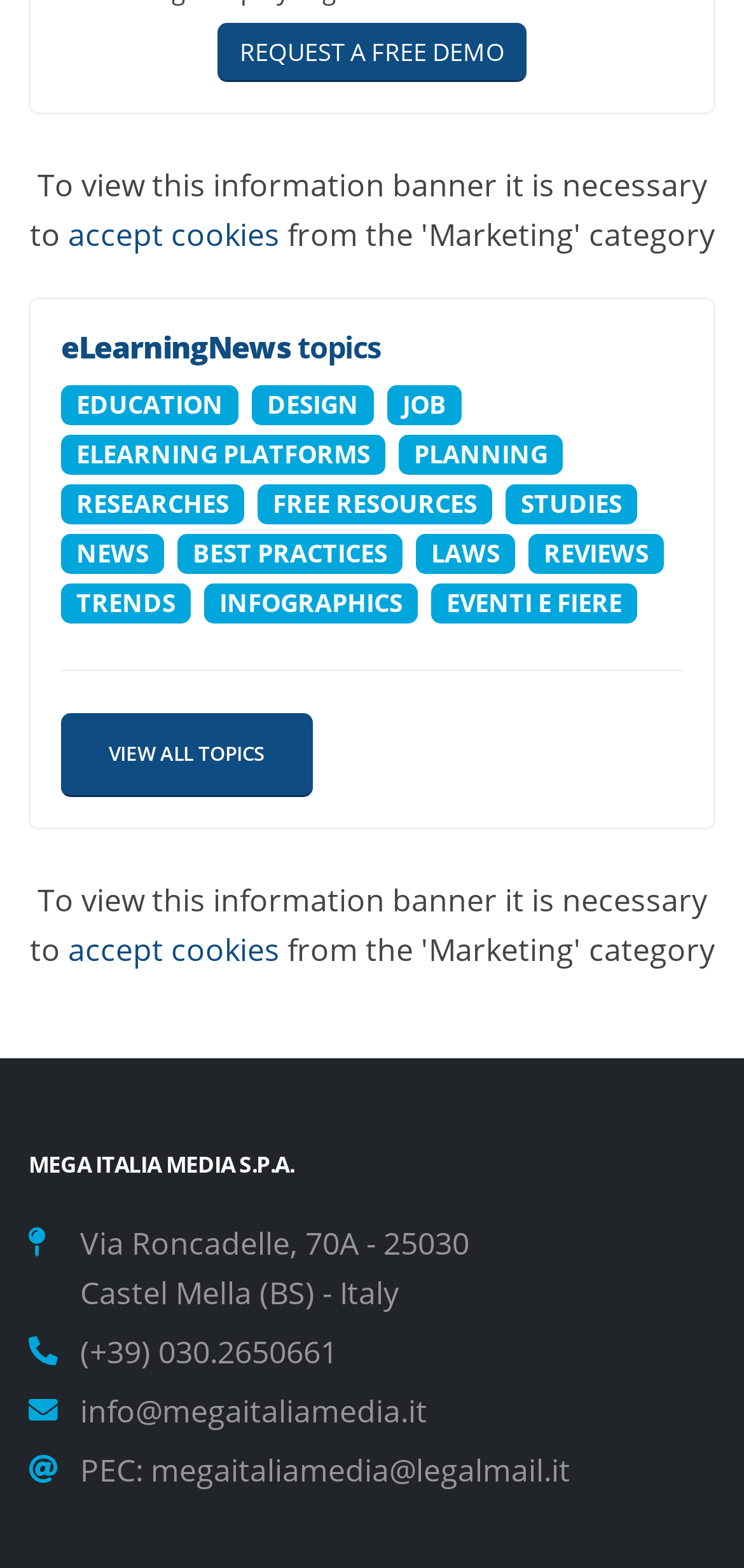Please identify the bounding box coordinates of the region to click in order to complete the task: "Explore EDUCATION". The coordinates must be four float numbers between 0 and 1, specified as [left, top, right, bottom].

[0.082, 0.247, 0.331, 0.269]